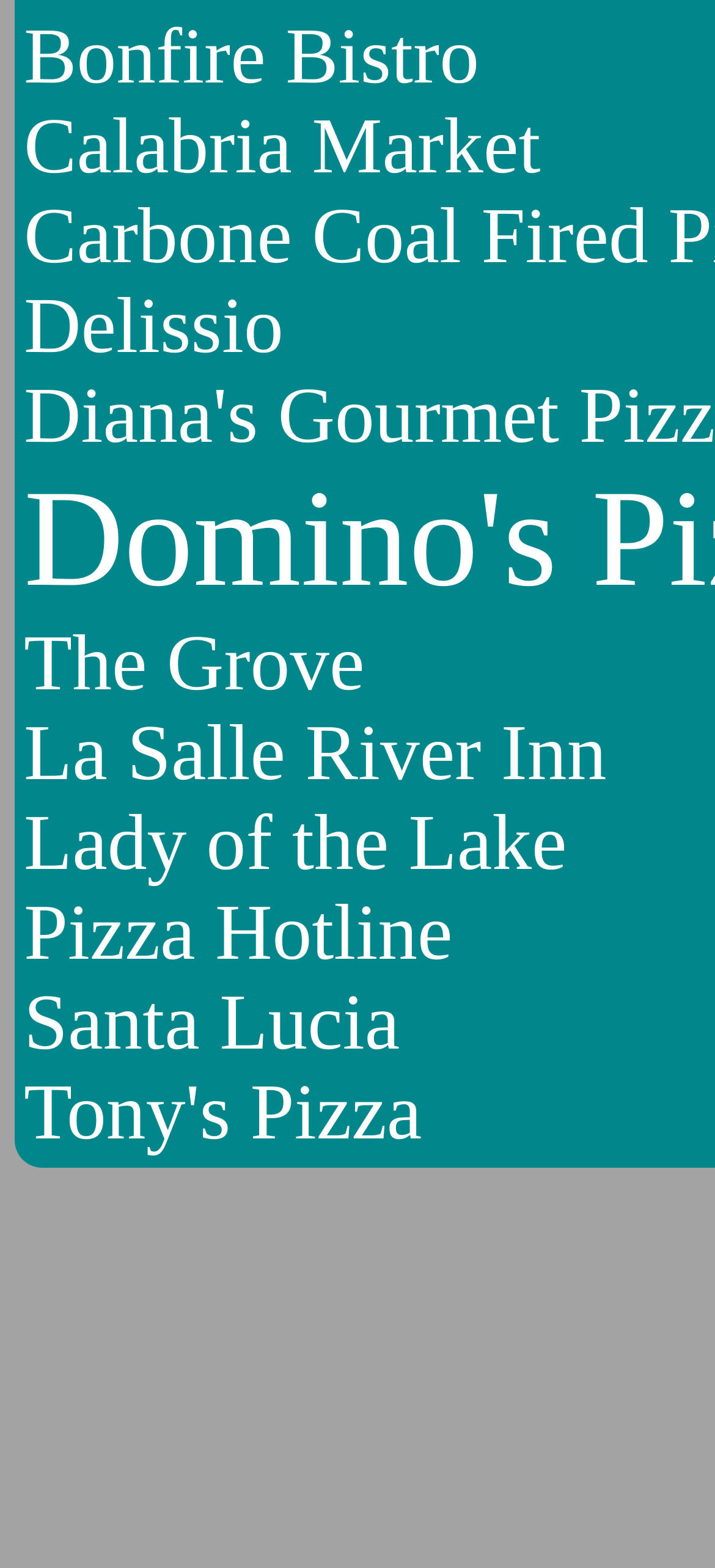What is the last restaurant listed?
Relying on the image, give a concise answer in one word or a brief phrase.

Tony's Pizza